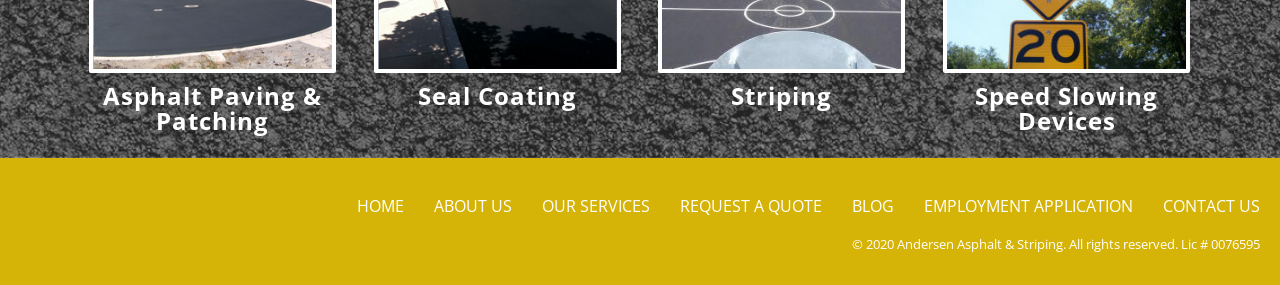What is the company name?
Please use the image to deliver a detailed and complete answer.

The company name can be found at the bottom of the webpage, in the copyright section, which states '© 2020 Andersen Asphalt & Striping. All rights reserved. Lic # 0076595'.